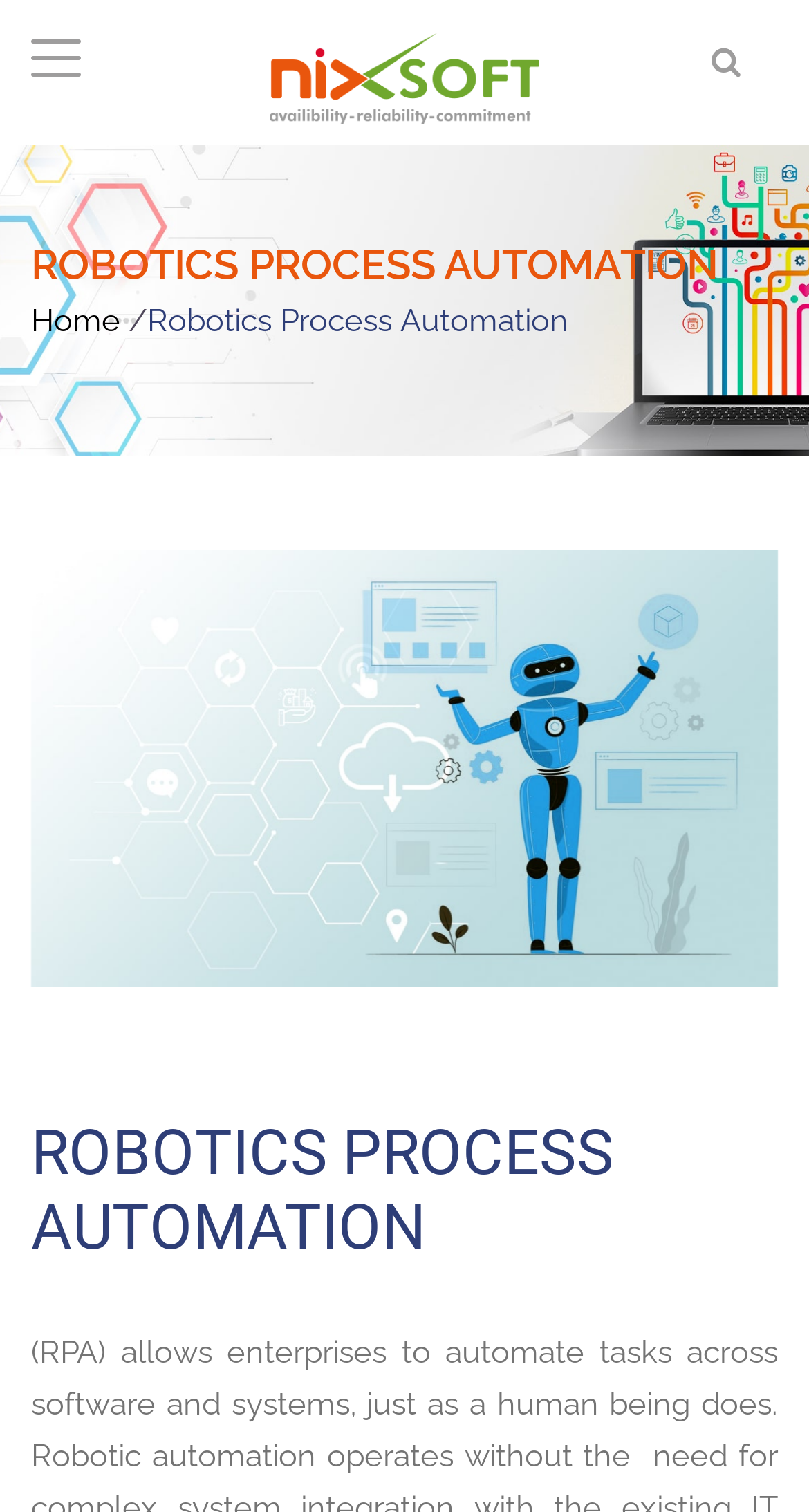What is the main topic of the webpage? Analyze the screenshot and reply with just one word or a short phrase.

Robotics Process Automation